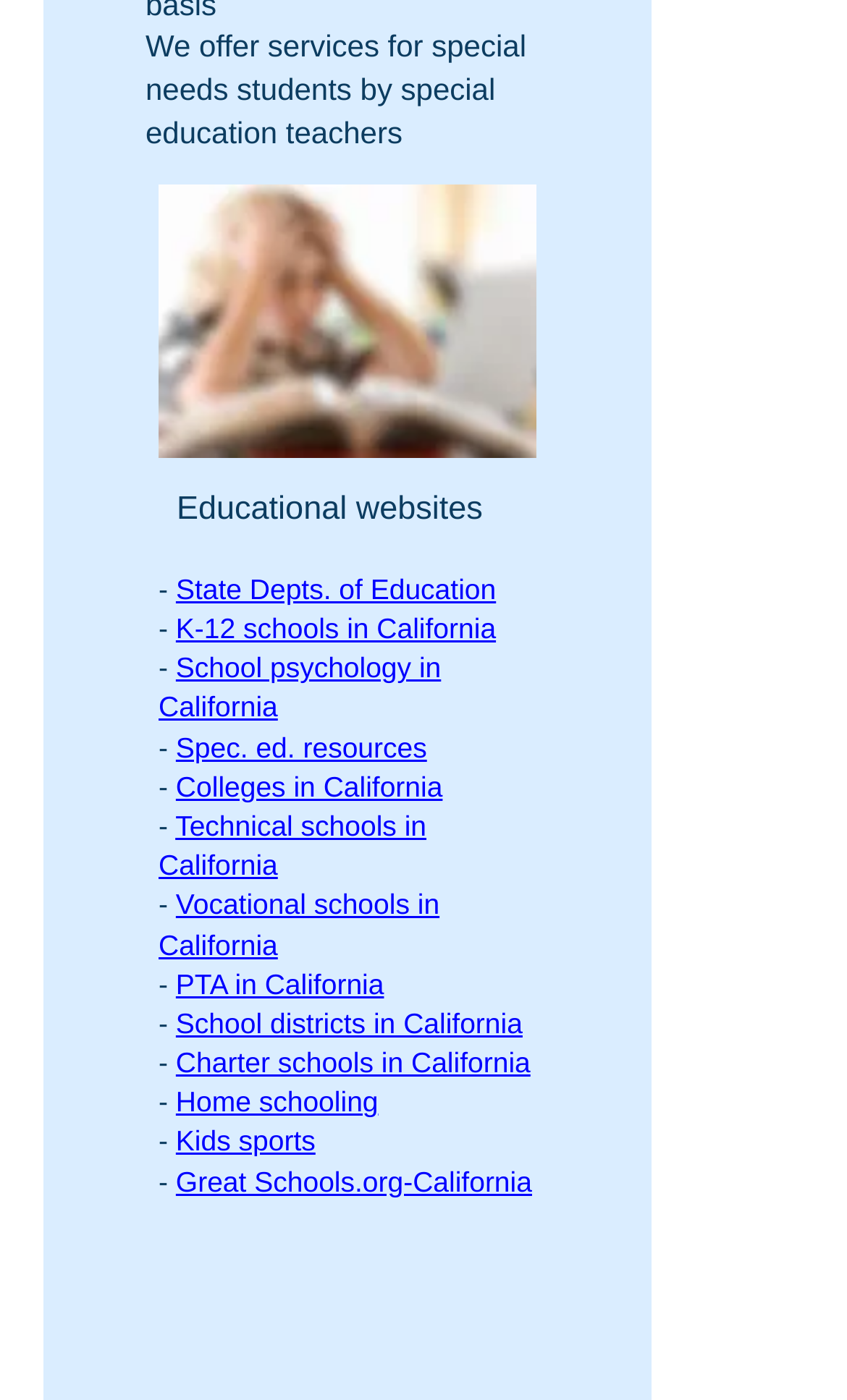Calculate the bounding box coordinates of the UI element given the description: "Spec. ed. resources".

[0.208, 0.522, 0.504, 0.545]